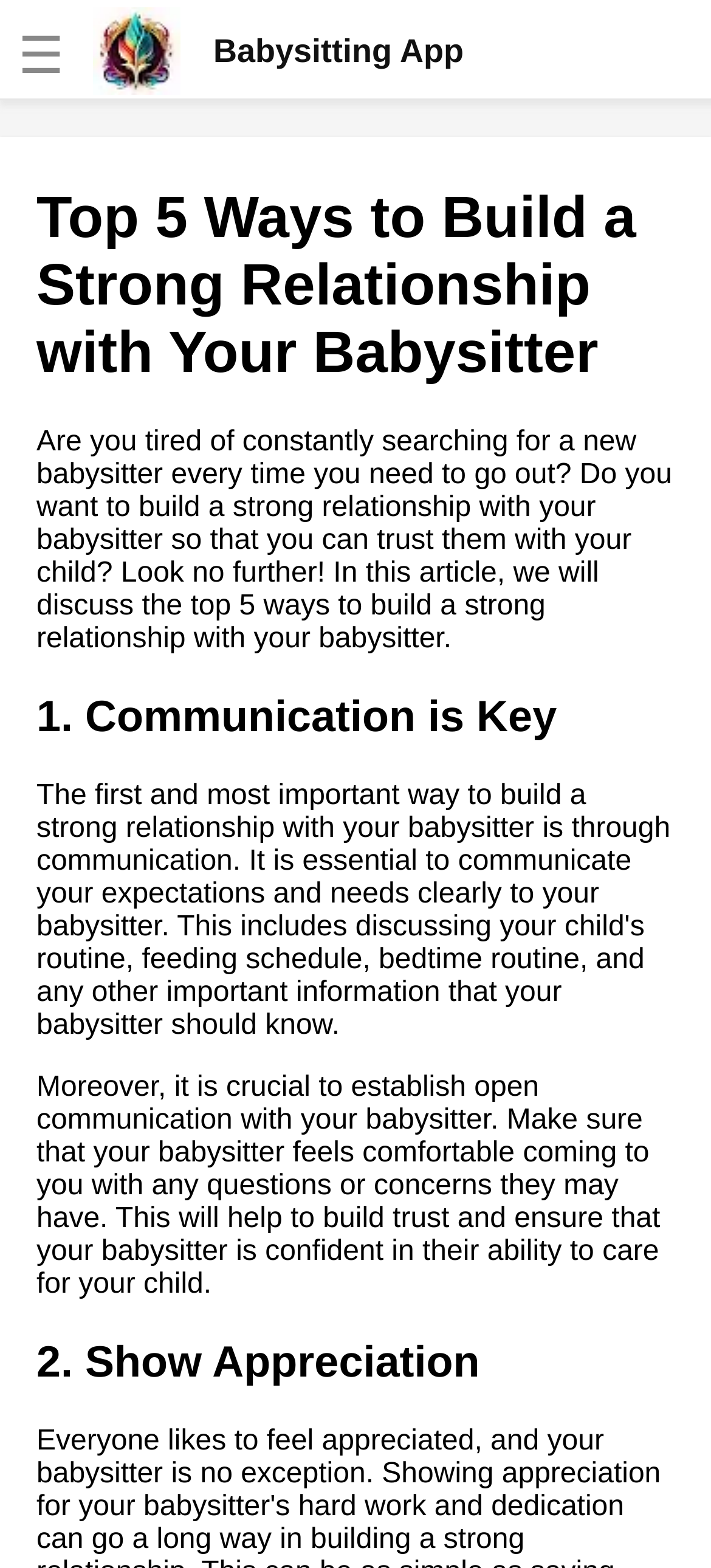Use a single word or phrase to answer this question: 
How many headings are on the webpage?

3